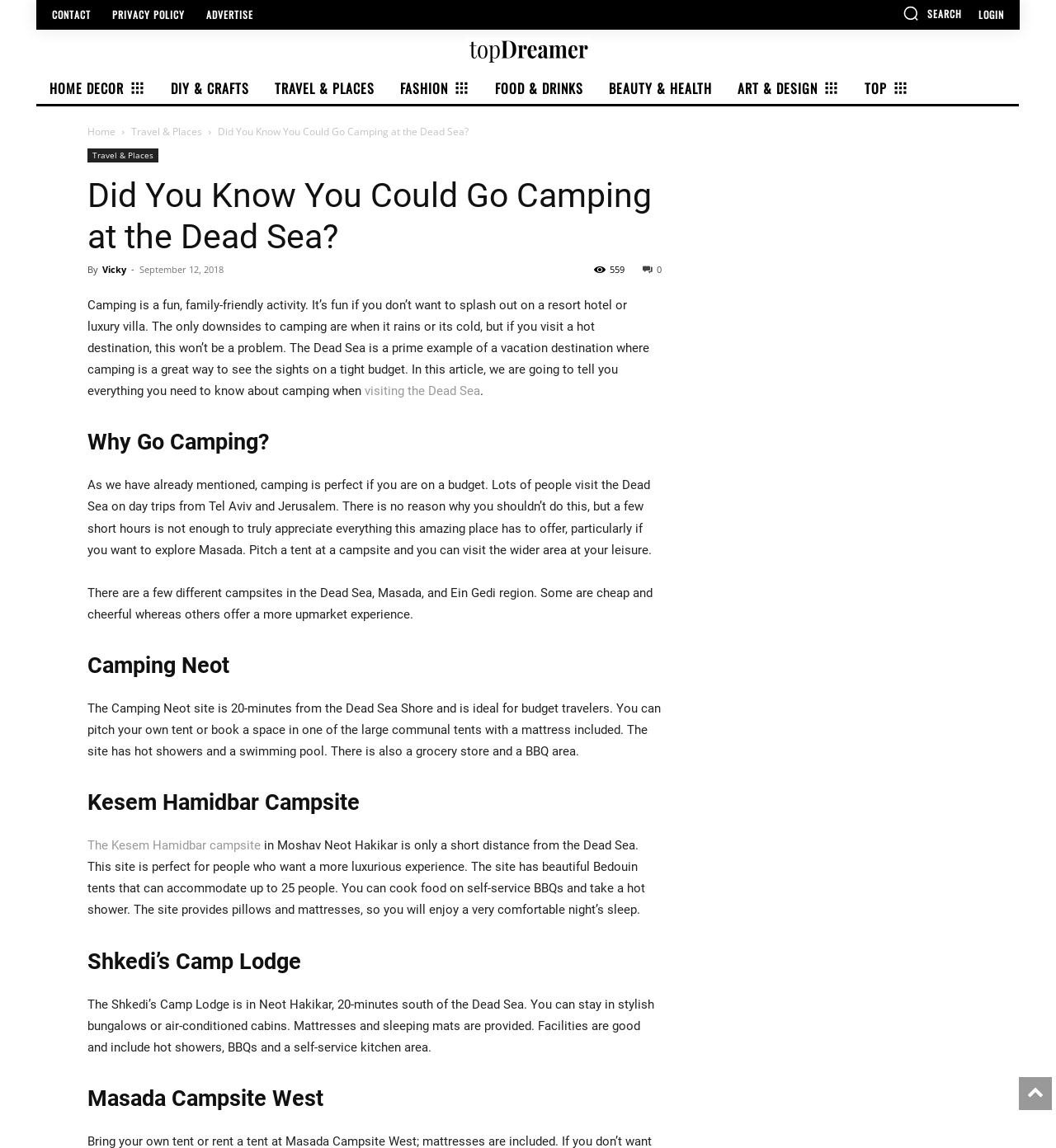Illustrate the webpage thoroughly, mentioning all important details.

The webpage is about camping at the Dead Sea, with a focus on budget-friendly options. At the top, there are several links to different sections of the website, including "CONTACT", "PRIVACY POLICY", and "ADVERTISE". On the right side, there is a search bar with a magnifying glass icon. Below the search bar, there is a "LOGIN" link and a logo image that spans almost the entire width of the page.

The main content of the page is divided into sections, each with a heading. The first section is an introduction to camping at the Dead Sea, highlighting its benefits and mentioning that it's a great way to see the sights on a tight budget. The second section, "Why Go Camping?", explains the advantages of camping, including being on a budget and having the freedom to explore the area at leisure.

The following sections describe different campsites in the Dead Sea, Masada, and Ein Gedi region. These sections include "Camping Neot", "Kesem Hamidbar Campsite", "Shkedi’s Camp Lodge", and "Masada Campsite West". Each section provides details about the campsite, including its location, amenities, and accommodations.

Throughout the page, there are several images, including a logo image at the top and smaller images scattered throughout the content sections. The images are not explicitly described, but they likely relate to the campsites or the Dead Sea region.